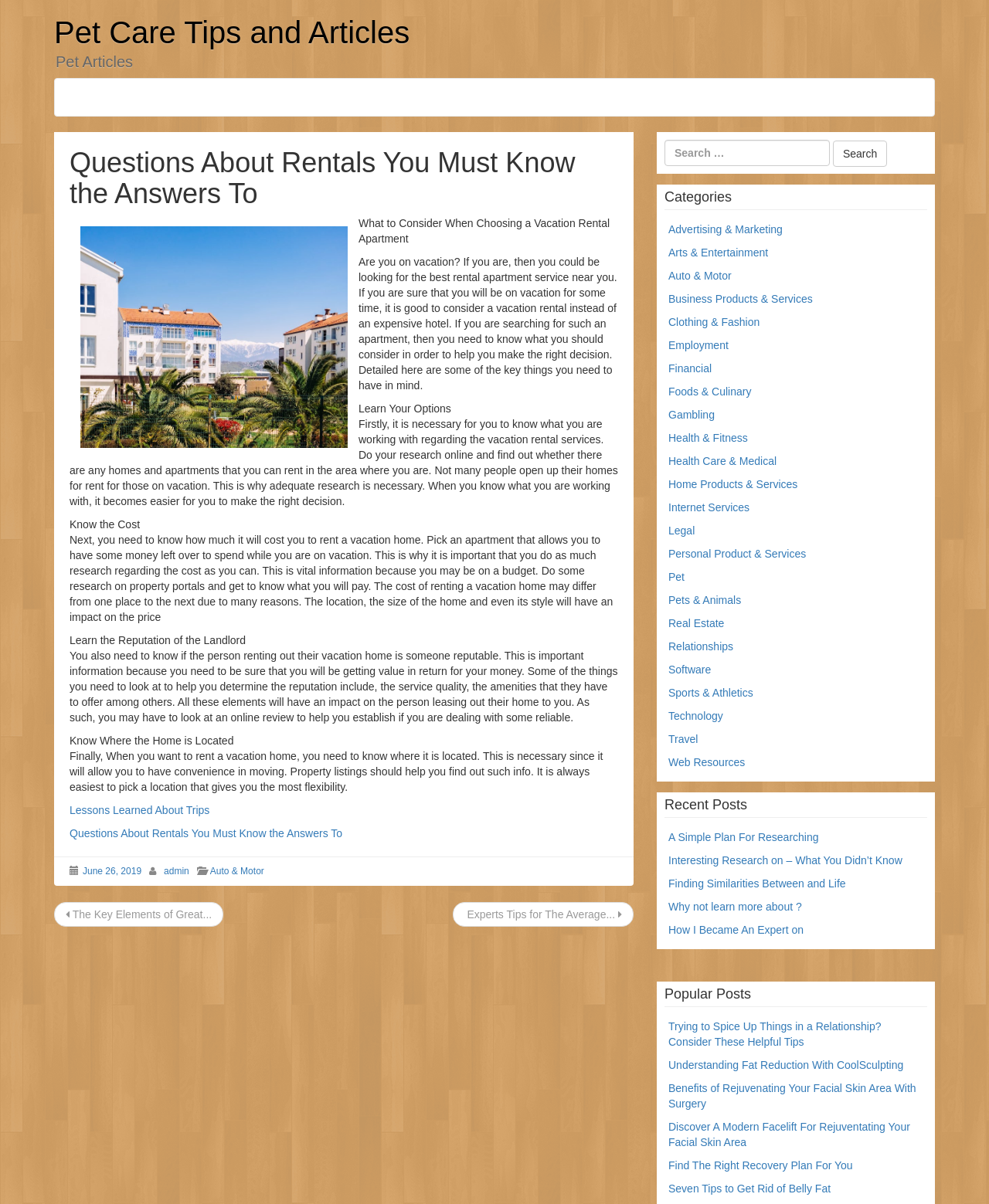Please determine the bounding box coordinates for the UI element described as: "Experts Tips for The Average...".

[0.469, 0.755, 0.629, 0.765]